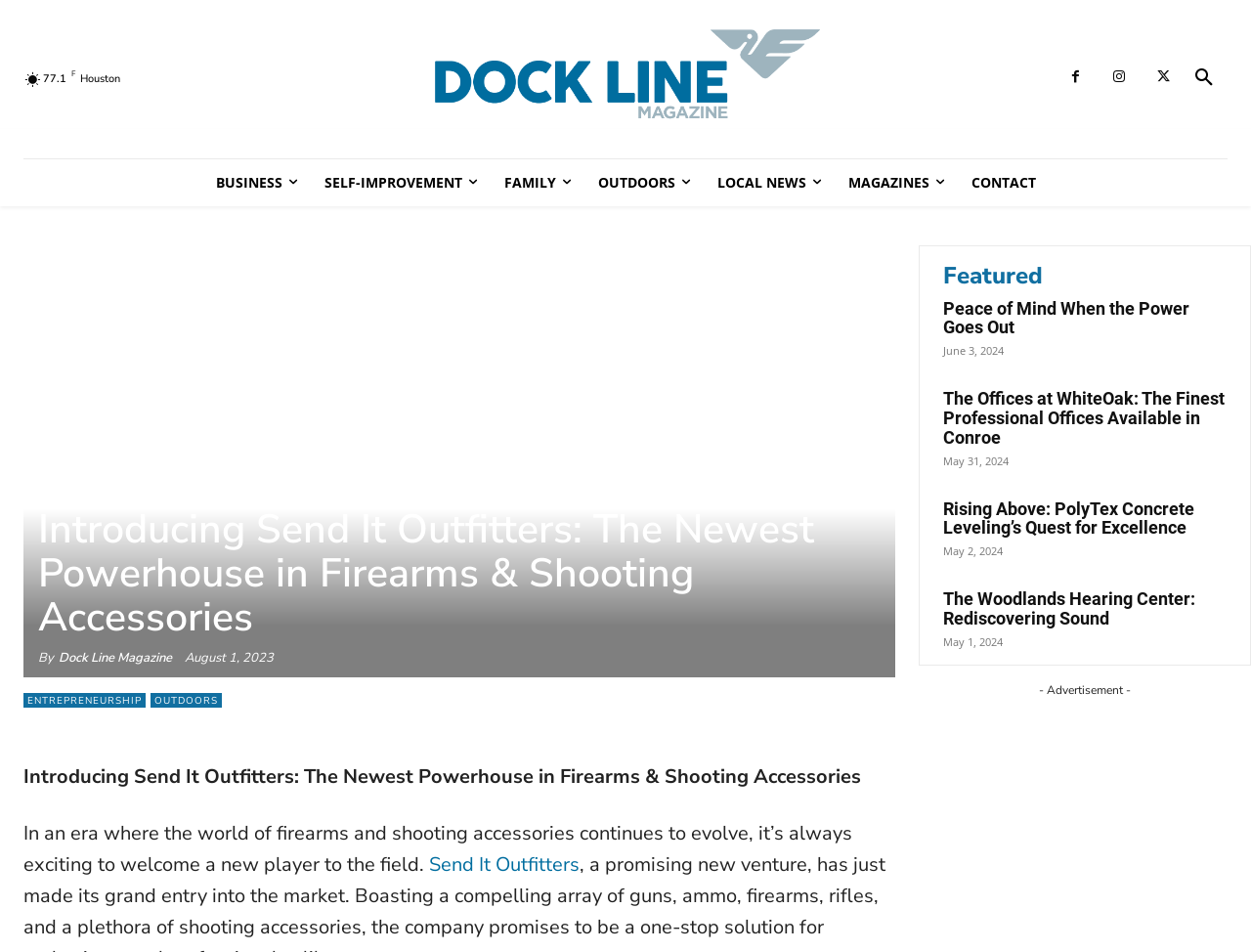What is the category of the article 'Peace of Mind When the Power Goes Out'?
Make sure to answer the question with a detailed and comprehensive explanation.

I found the answer by looking at the links under the 'Featured' heading, and noticing that the article 'Peace of Mind When the Power Goes Out' is categorized under 'OUTDOORS'.